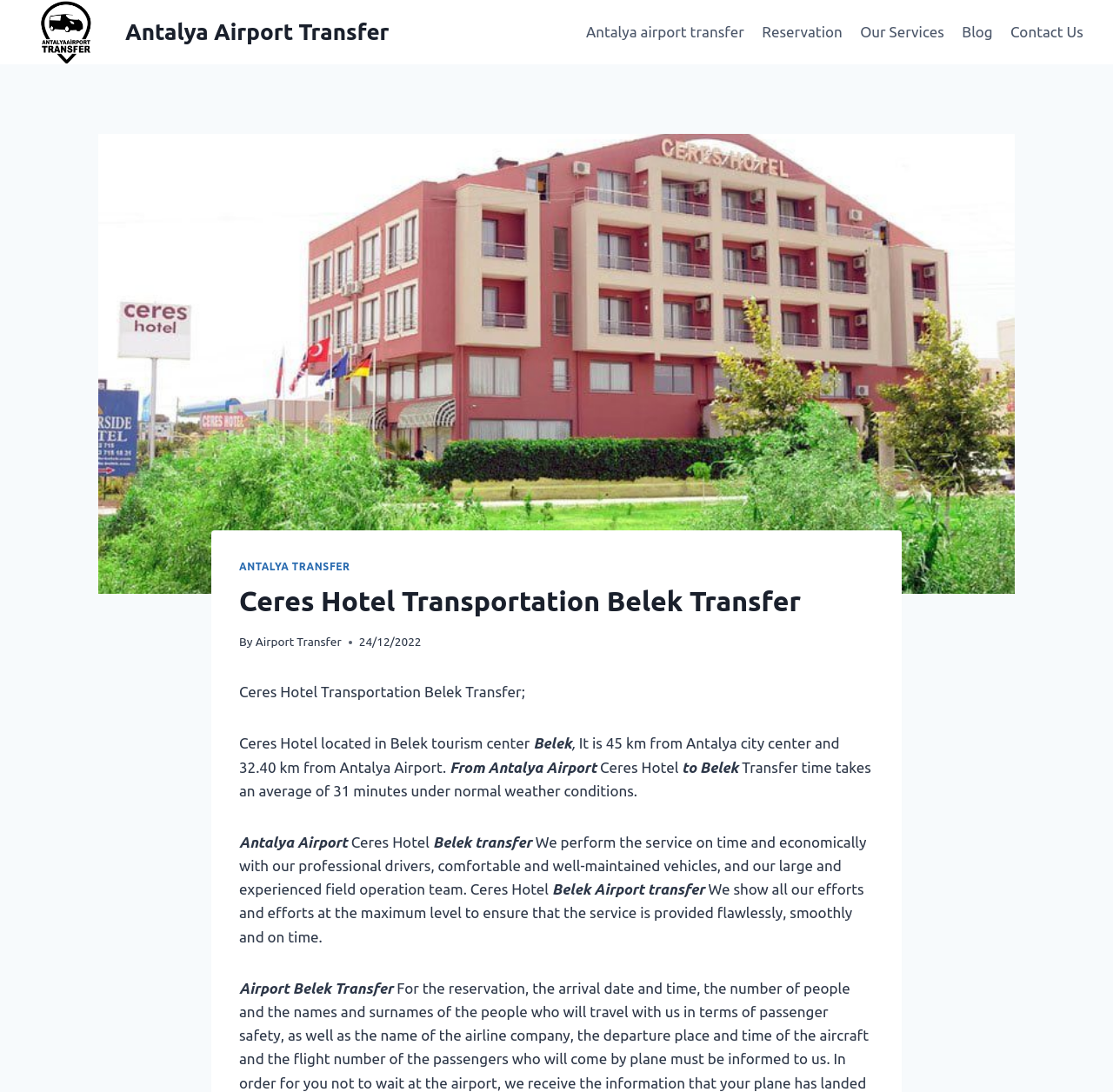Review the image closely and give a comprehensive answer to the question: What is the name of the airport mentioned on the webpage?

The webpage mentions Antalya Airport as the airport from which the transfer service is provided to Belek.